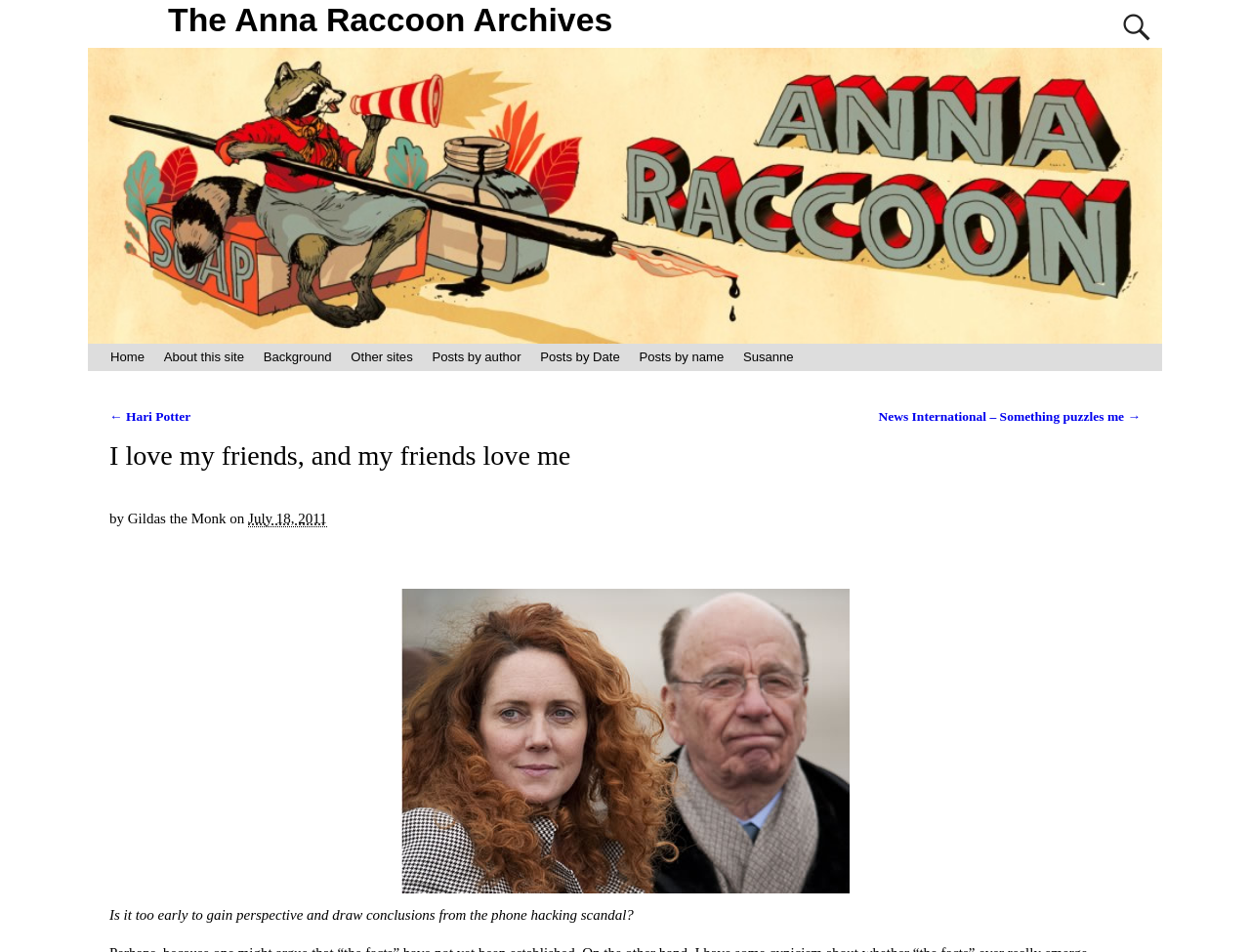What is the subject of the image?
Provide a well-explained and detailed answer to the question.

I found the subject of the image by looking at the image's alt text, which is 'Rebekah Brooks and Rupert Murdoch'. This text indicates that the image is of Rebekah Brooks and Rupert Murdoch, so I concluded that the subject of the image is Rebekah Brooks and Rupert Murdoch.